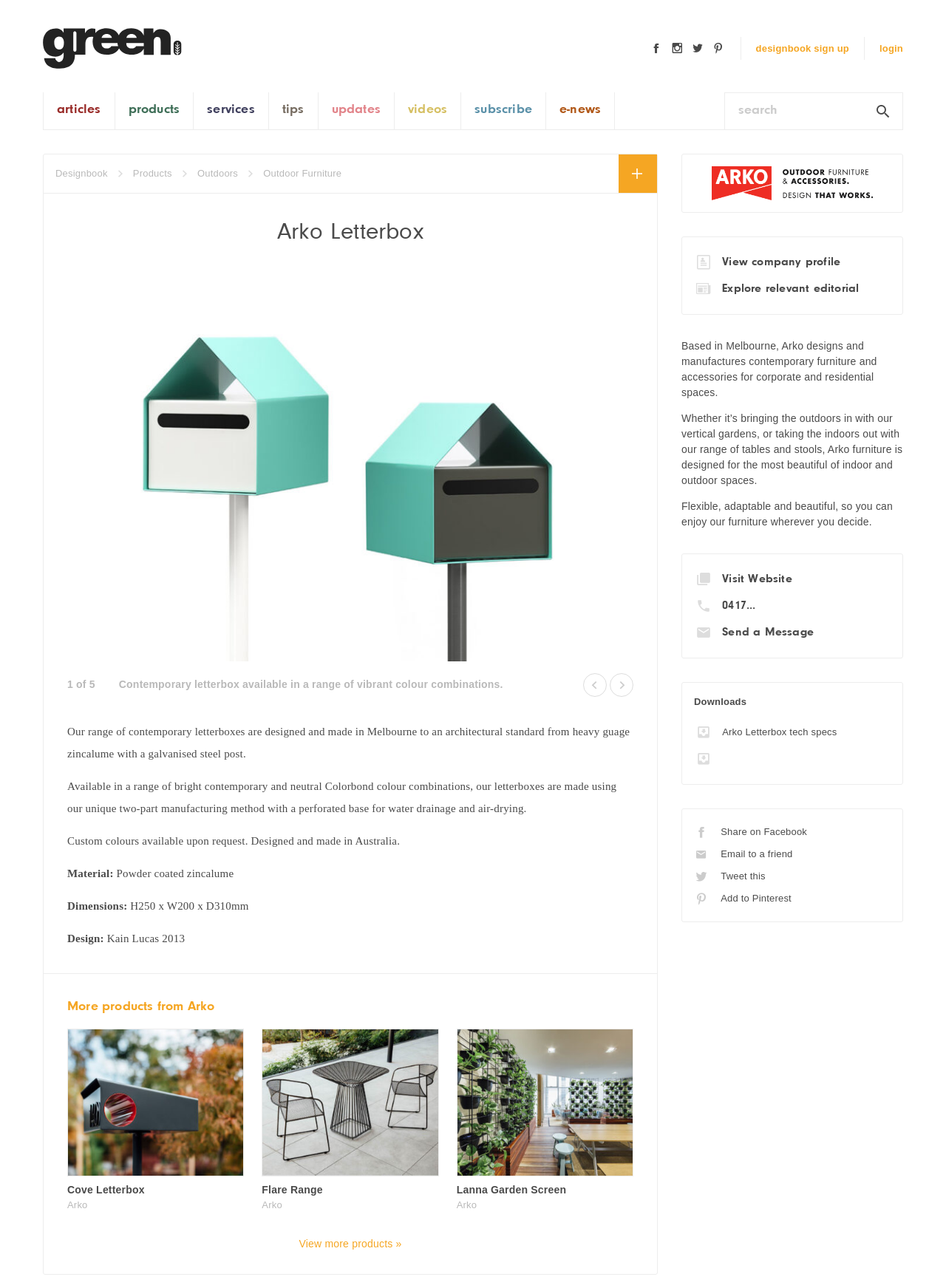Determine the bounding box coordinates (top-left x, top-left y, bottom-right x, bottom-right y) of the UI element described in the following text: Share on Facebook

[0.734, 0.637, 0.853, 0.654]